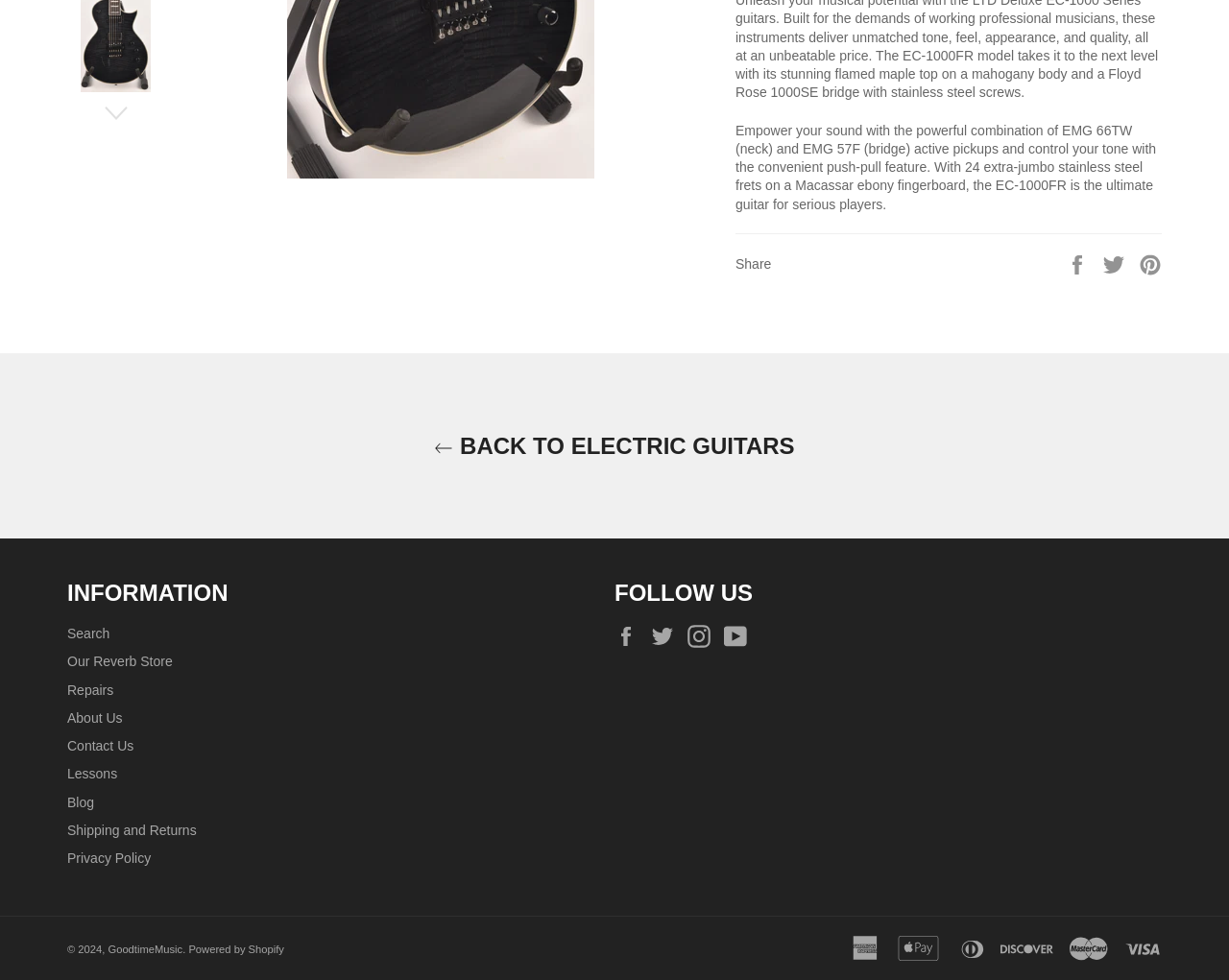Predict the bounding box coordinates of the UI element that matches this description: "alt="ESP/LTD EC-1000FR, See-Thru Black"". The coordinates should be in the format [left, top, right, bottom] with each value between 0 and 1.

[0.055, 0.108, 0.134, 0.235]